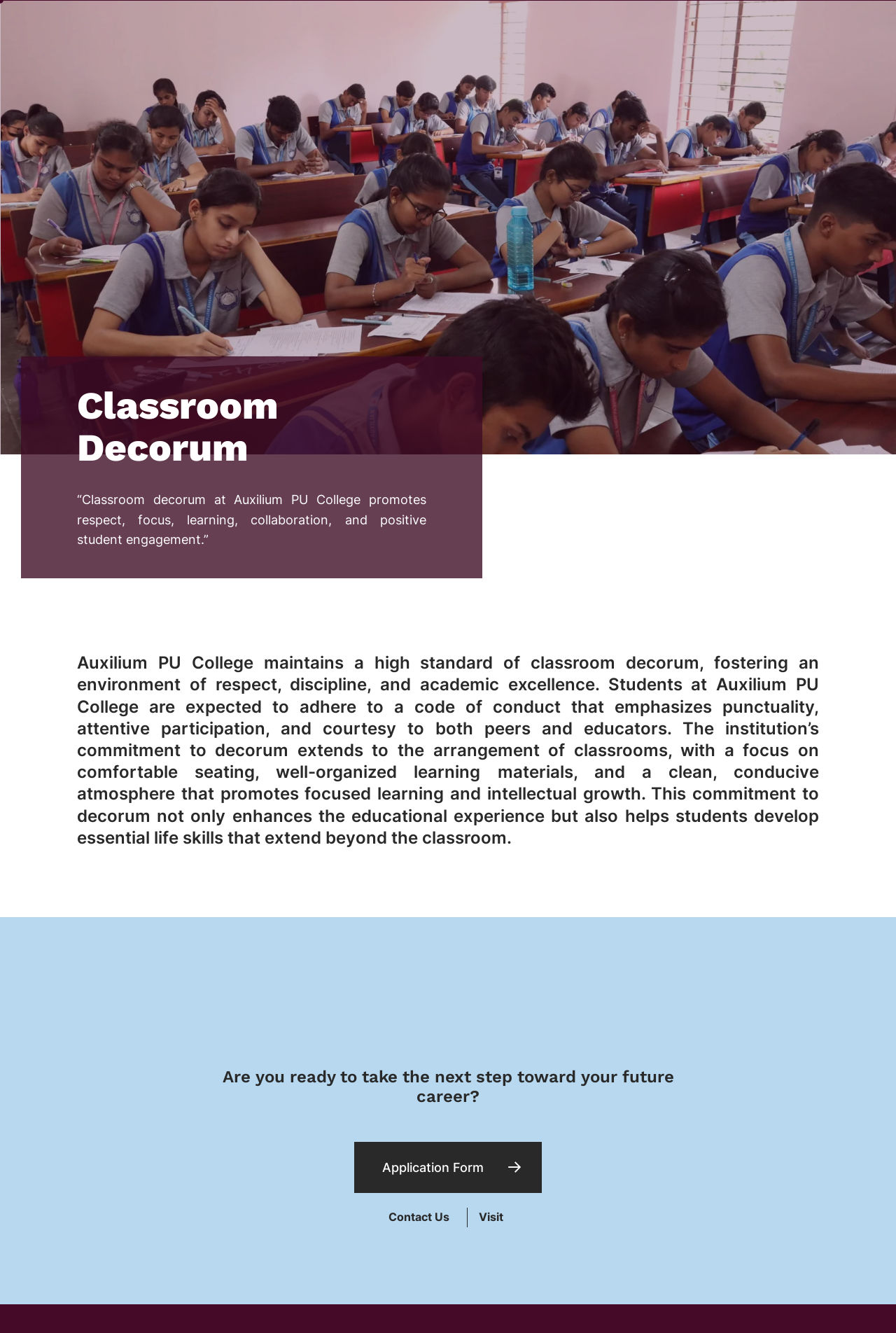Please provide a short answer using a single word or phrase for the question:
What is the atmosphere of the classrooms?

Clean, conducive